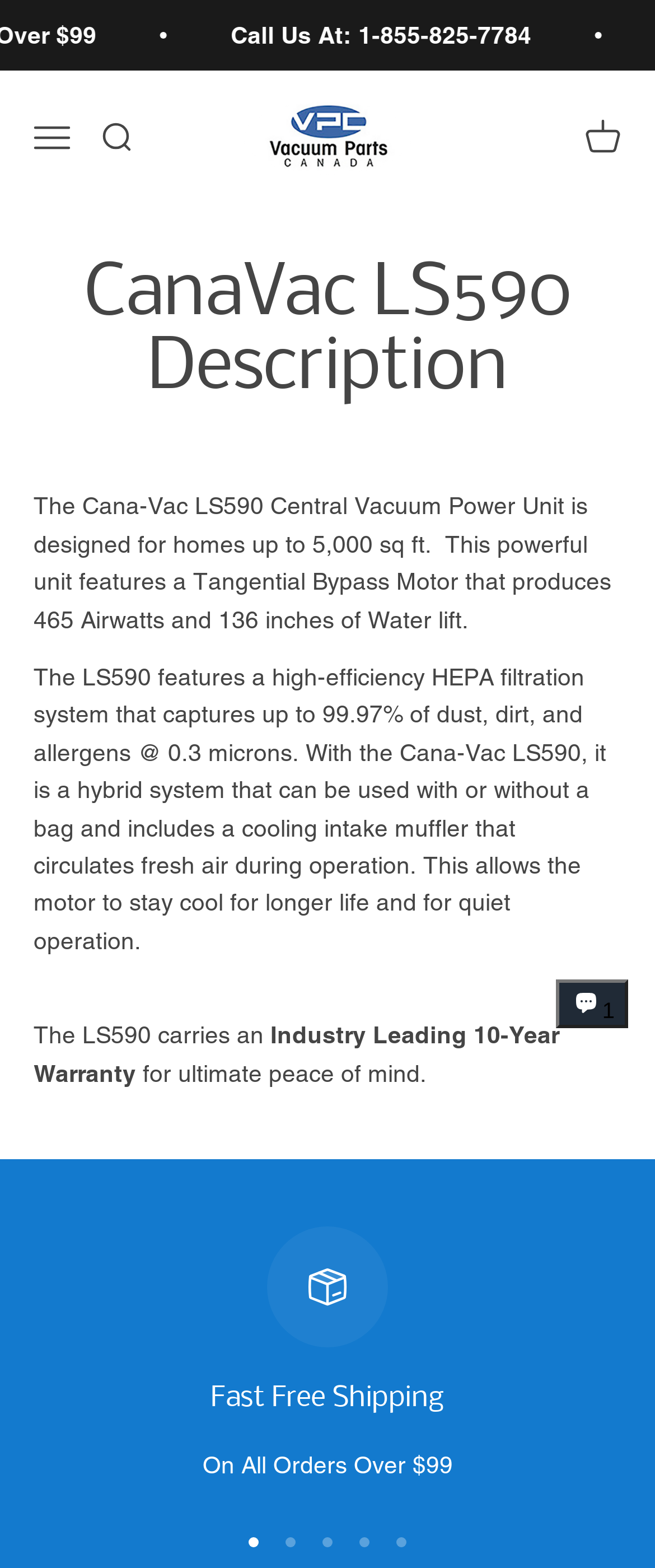Reply to the question with a single word or phrase:
What is the minimum order value for free shipping?

$99